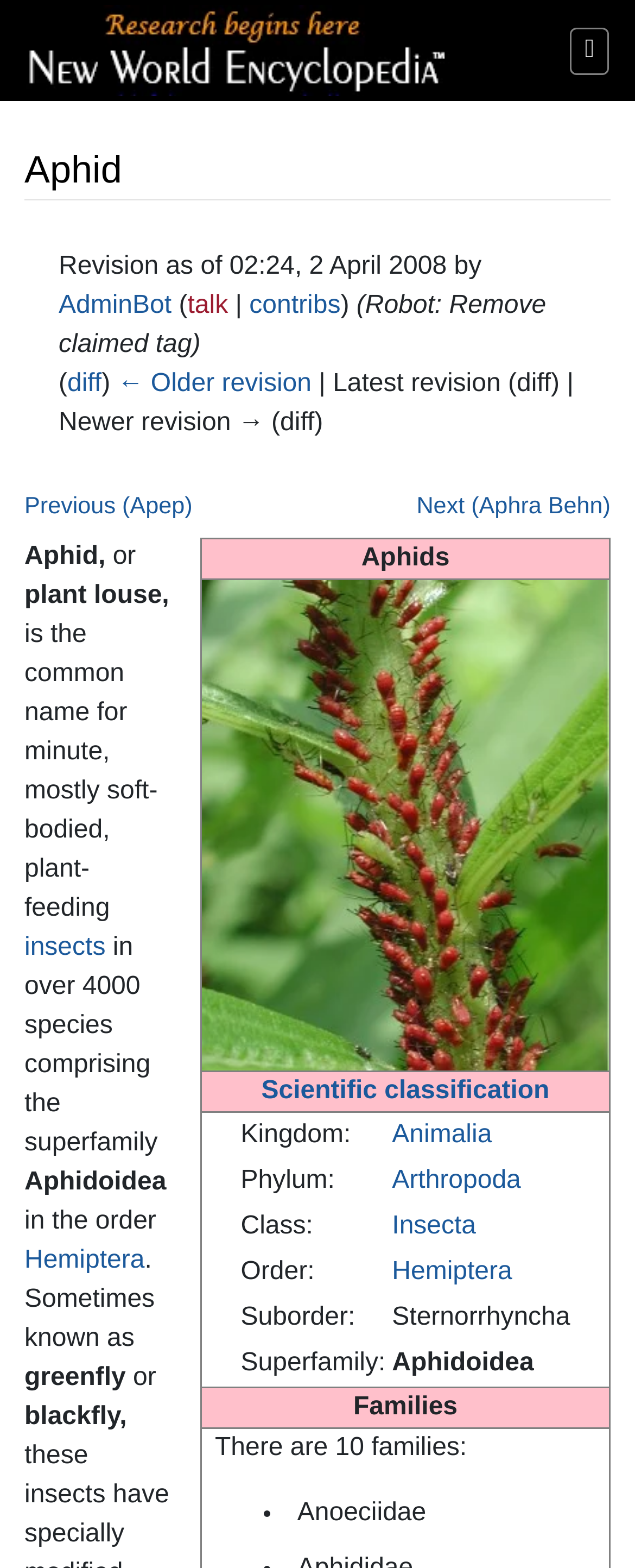Describe the entire webpage, focusing on both content and design.

The webpage is about Aphids, a type of insect. At the top, there is a link "Research Begins Here" with an accompanying image. To the right of this link is a button "Open Menu". Below this, there is a heading "Aphid" followed by a revision history with links to the contributors and revision dates.

On the left side of the page, there is a navigation menu with links to "Previous (Apep)" and "Next (Aphra Behn)" articles. Below this, there is a table with three rows, each containing information about Aphids. The first row has a column header "Aphids" and a grid cell with an image "Aphids1533.JPG" and a link to the image. The second row has a column header "Scientific classification" with a link to the classification. The third row has a grid cell with a detailed scientific classification of Aphids, including their Kingdom, Phylum, Class, Order, Suborder, and Superfamily, with links to each of these categories.

Below the table, there is a section of text that describes Aphids, stating that they are minute, soft-bodied, plant-feeding insects with over 4000 species. The text also mentions that they are sometimes known as greenfly or blackfly. Throughout the text, there are links to related terms such as "insects", "Hemiptera", and "Aphidoidea".